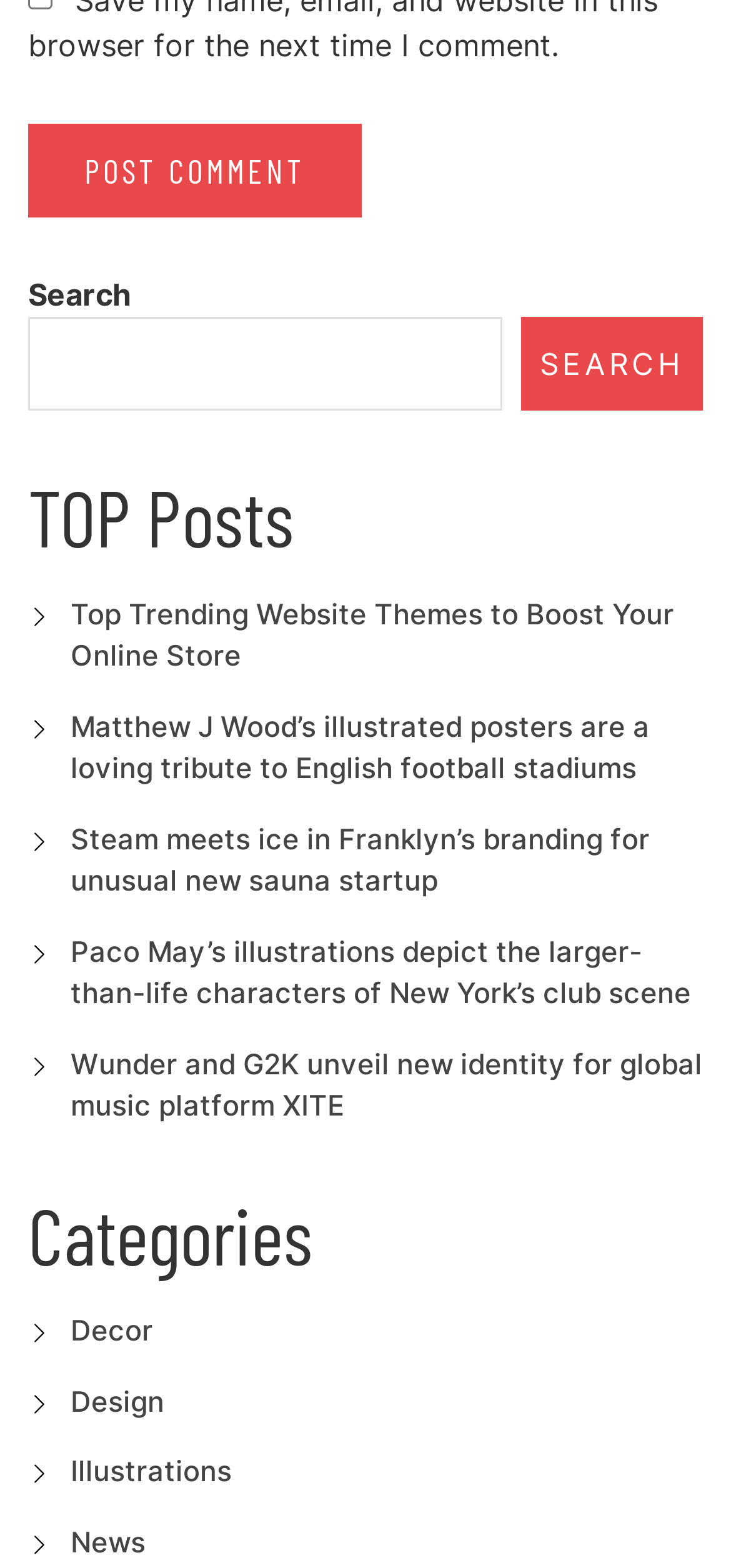Identify the bounding box coordinates for the element that needs to be clicked to fulfill this instruction: "Click on the SEARCH button". Provide the coordinates in the format of four float numbers between 0 and 1: [left, top, right, bottom].

[0.713, 0.202, 0.962, 0.262]